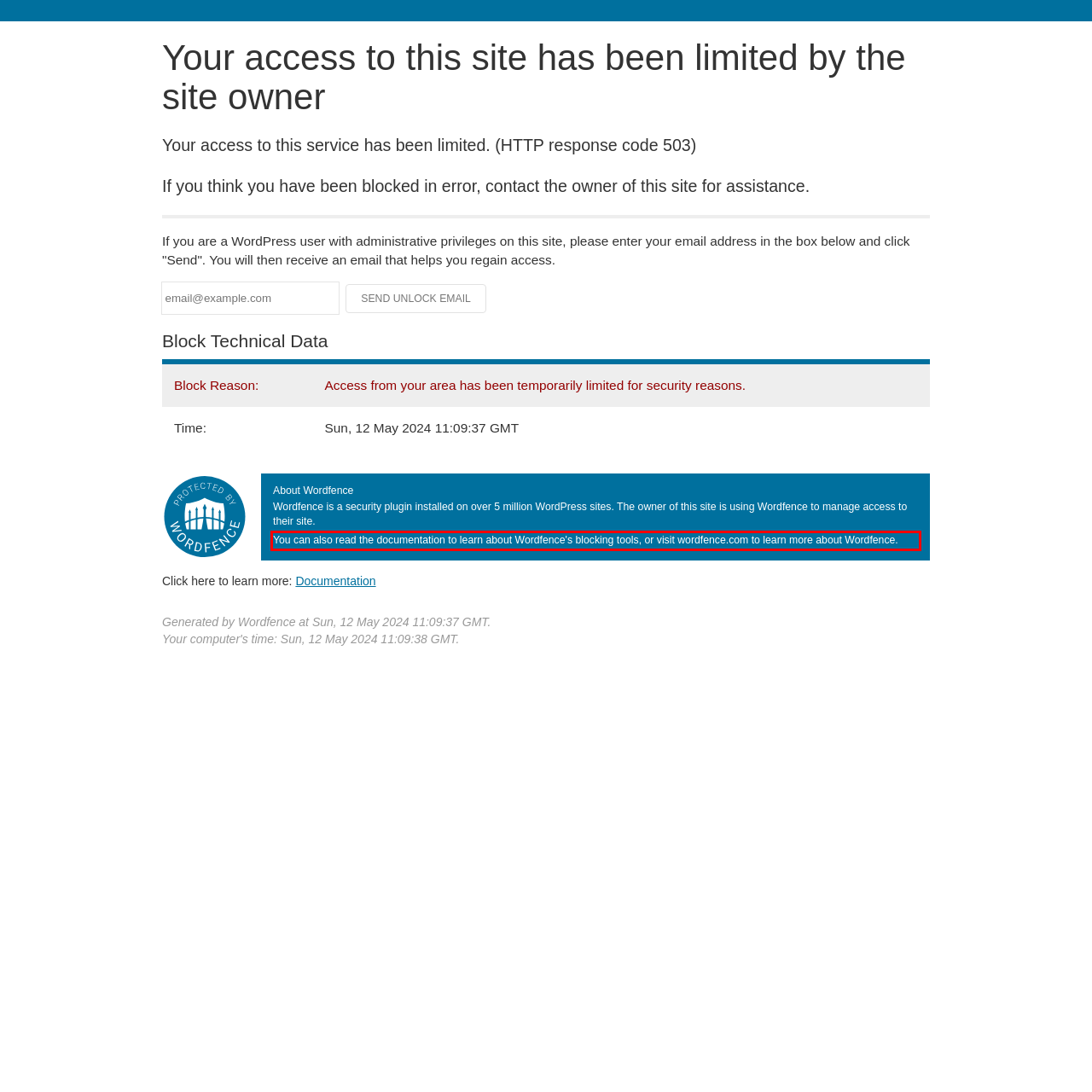Please look at the webpage screenshot and extract the text enclosed by the red bounding box.

You can also read the documentation to learn about Wordfence's blocking tools, or visit wordfence.com to learn more about Wordfence.